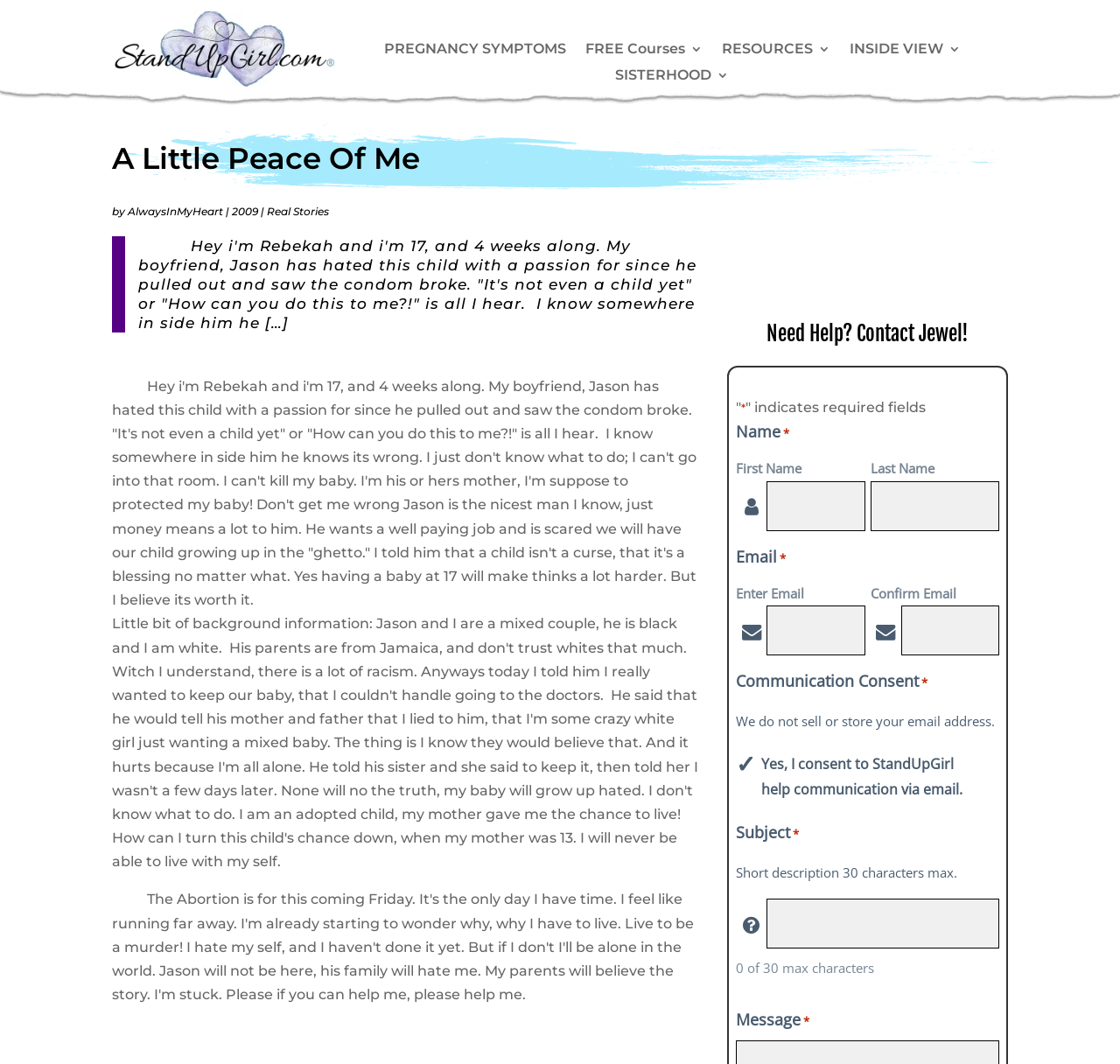Identify the bounding box of the HTML element described here: "Real Stories". Provide the coordinates as four float numbers between 0 and 1: [left, top, right, bottom].

[0.238, 0.192, 0.294, 0.205]